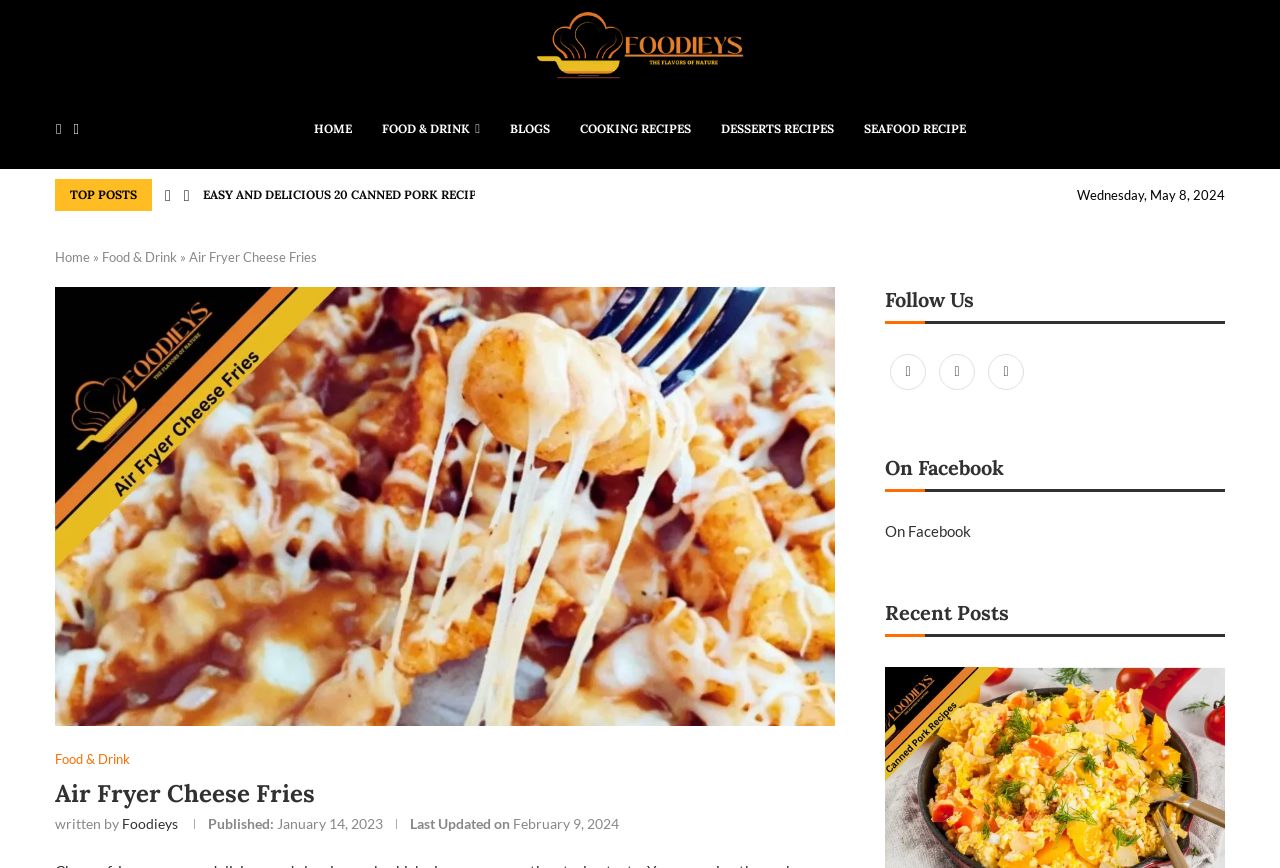Using the provided description Food & Drink, find the bounding box coordinates for the UI element. Provide the coordinates in (top-left x, top-left y, bottom-right x, bottom-right y) format, ensuring all values are between 0 and 1.

[0.08, 0.287, 0.138, 0.305]